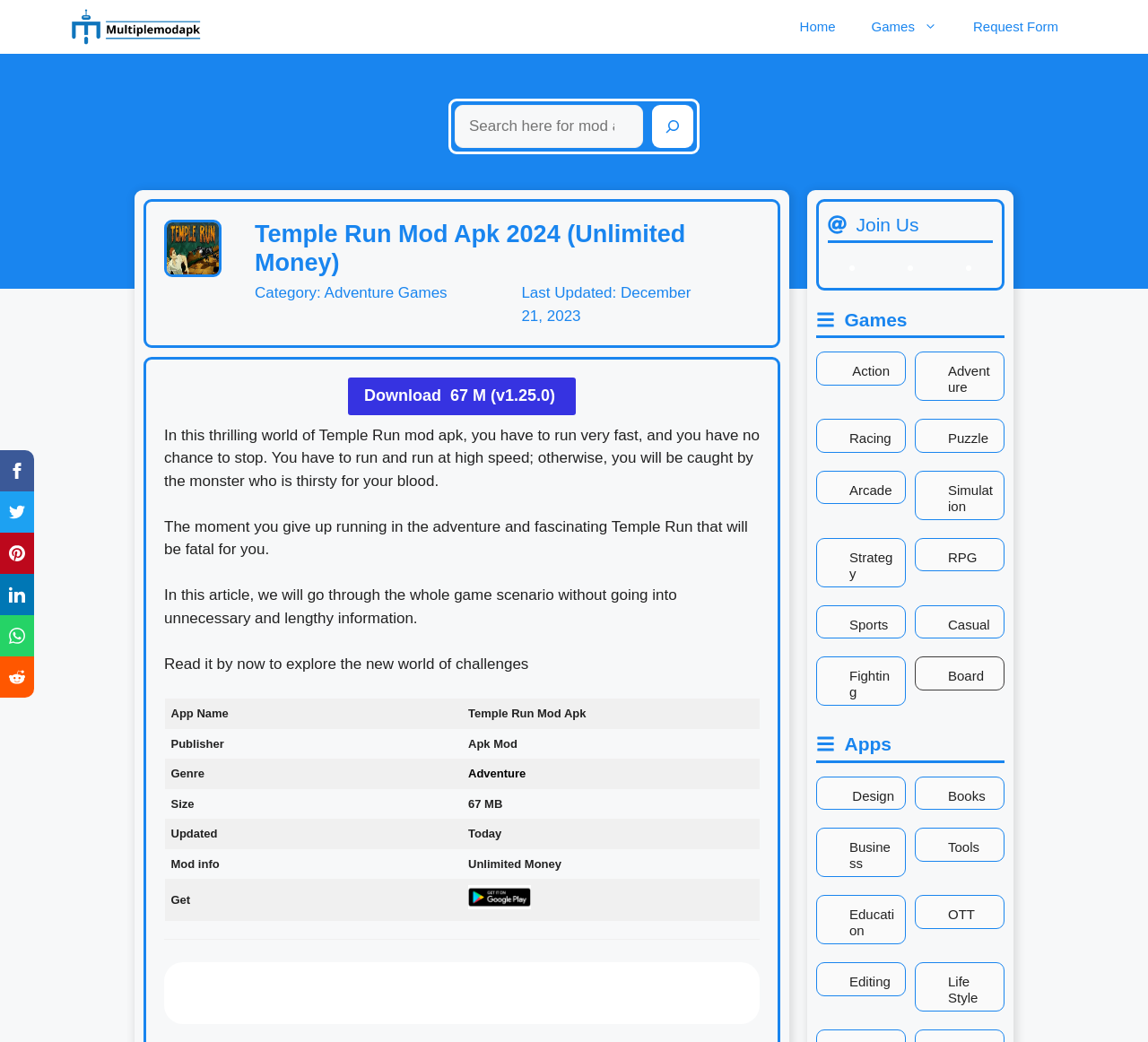Can you identify the bounding box coordinates of the clickable region needed to carry out this instruction: 'Download Temple Run Mod Apk'? The coordinates should be four float numbers within the range of 0 to 1, stated as [left, top, right, bottom].

[0.303, 0.363, 0.502, 0.398]